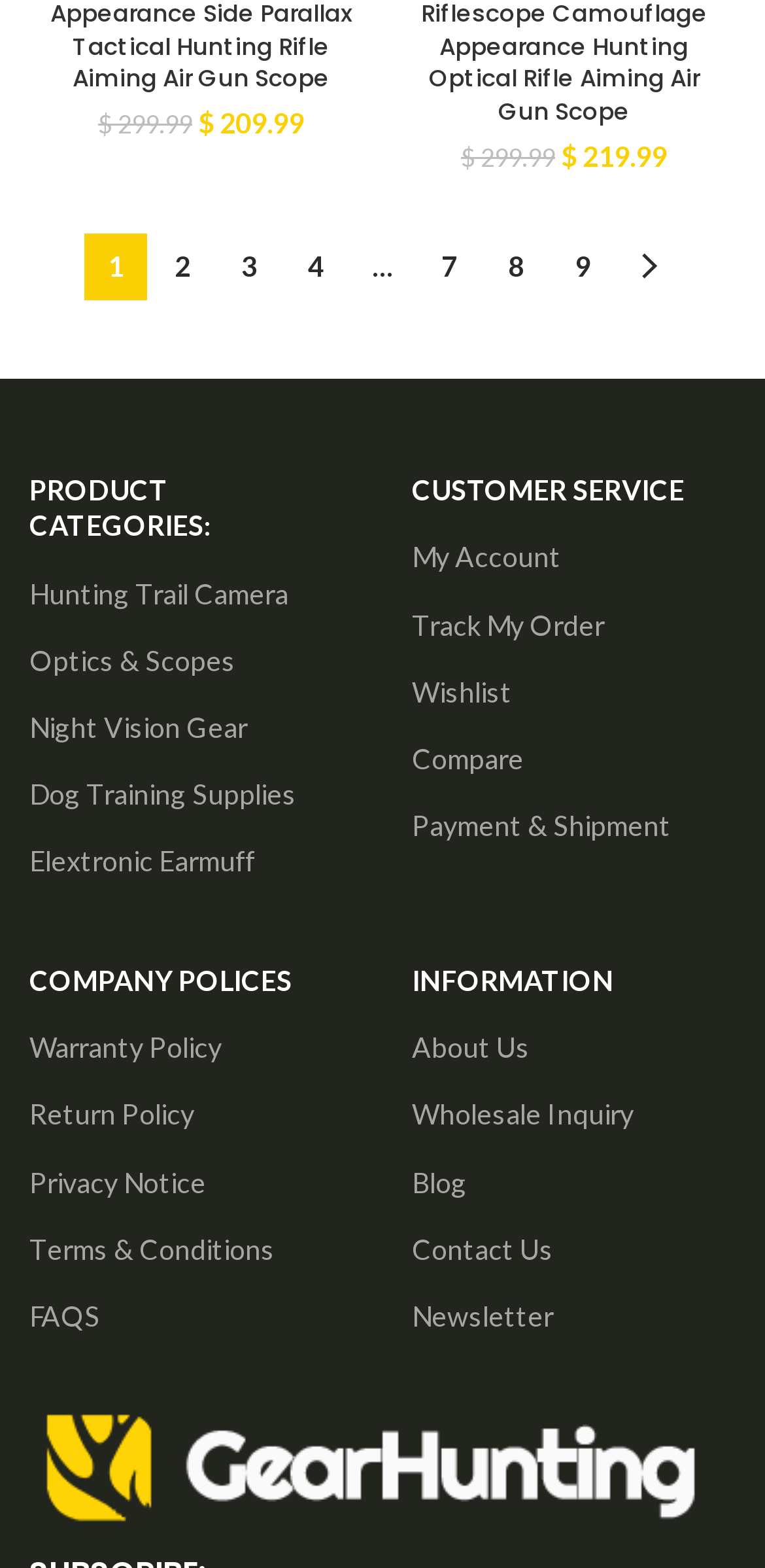What is the focal plane of the second product?
Using the information from the image, provide a comprehensive answer to the question.

I examined the text '1. Magnification: 2.5-10X 2. Objective Diameter: 50mm 3. Focal plane: Second Focal Plane' which is associated with the second product, 'Bobcat King 2.5-10X50SFIR Tactical Riflescope Camouflage Appearance Hunting Optical Rifle Aiming Air Gun Scope'. The focal plane of the second product is Second Focal Plane.